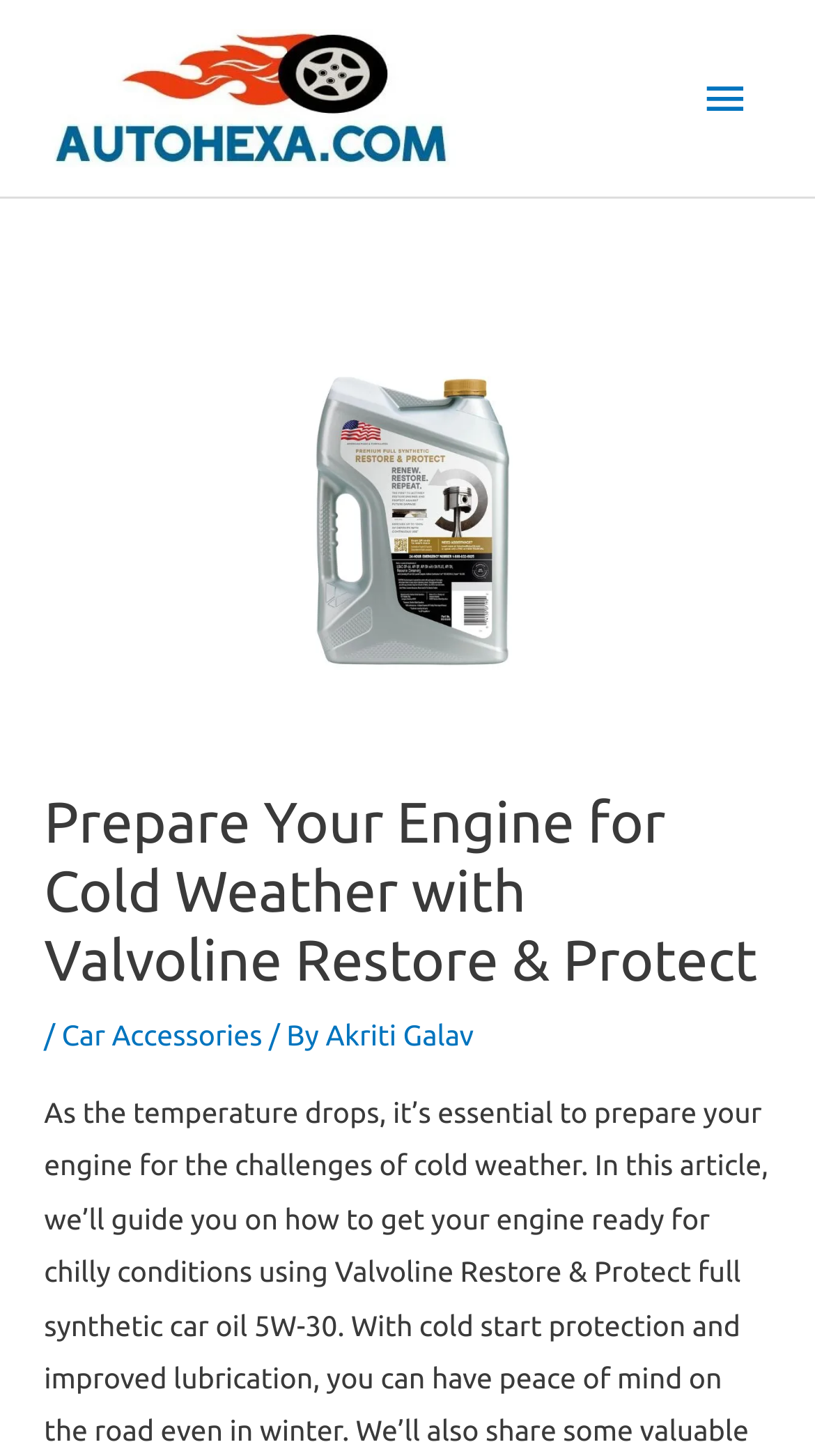What is the position of the image relative to the main menu button? Based on the screenshot, please respond with a single word or phrase.

Above